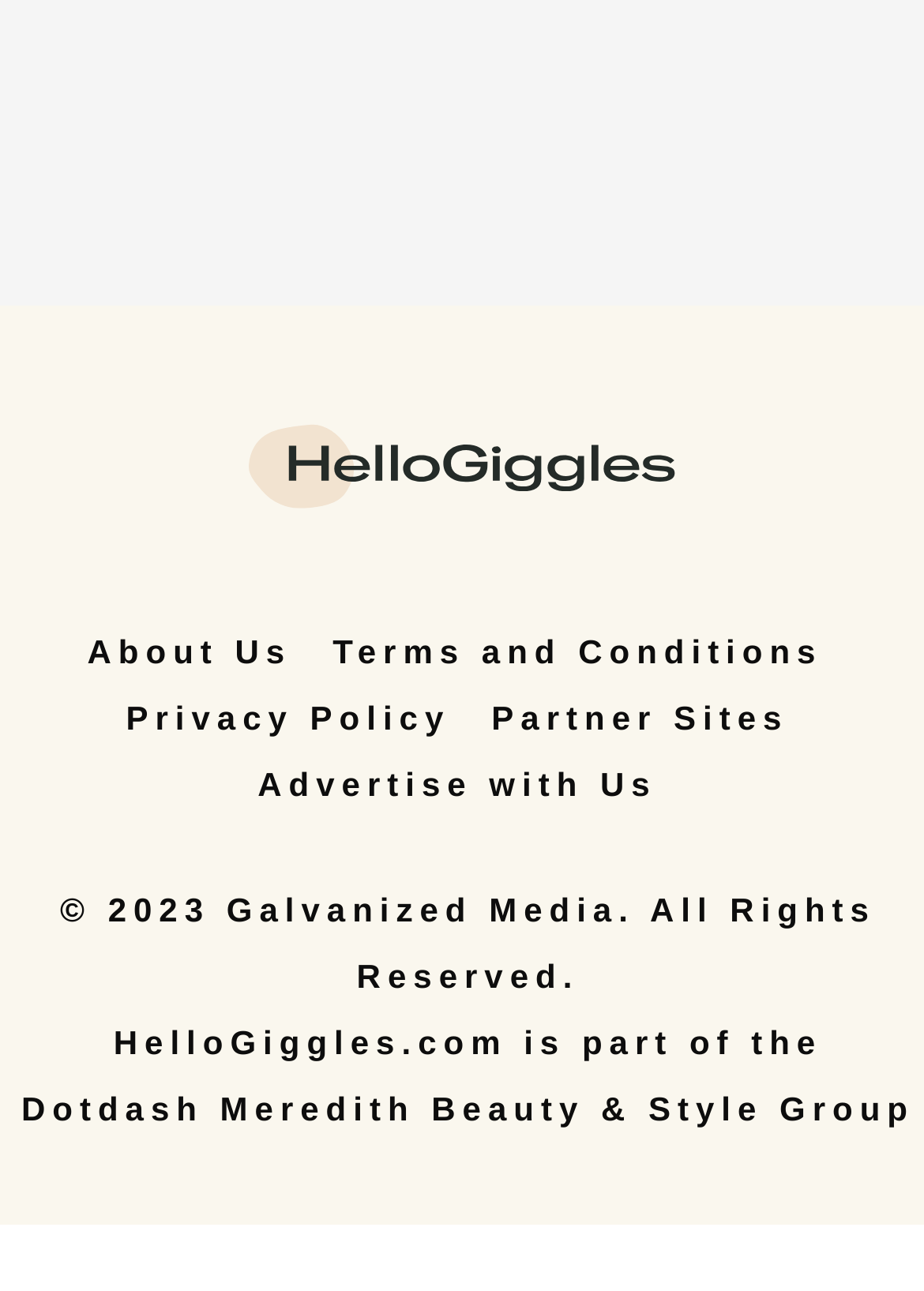Provide the bounding box coordinates of the UI element that matches the description: "Terms and Conditions".

[0.355, 0.478, 0.903, 0.529]